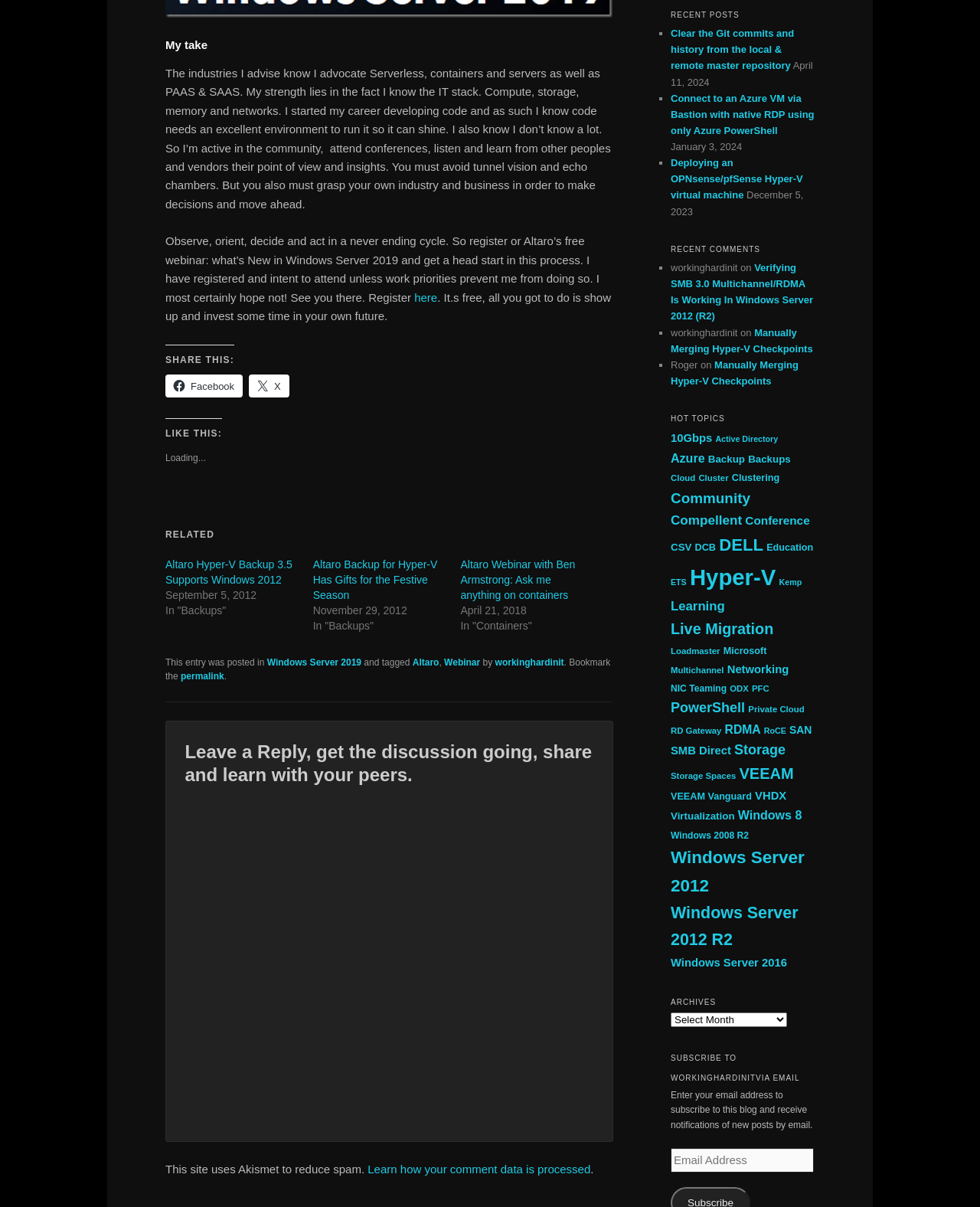Identify the bounding box coordinates for the element that needs to be clicked to fulfill this instruction: "Read recent post about Clear the Git commits and history from the local & remote master repository". Provide the coordinates in the format of four float numbers between 0 and 1: [left, top, right, bottom].

[0.684, 0.023, 0.81, 0.059]